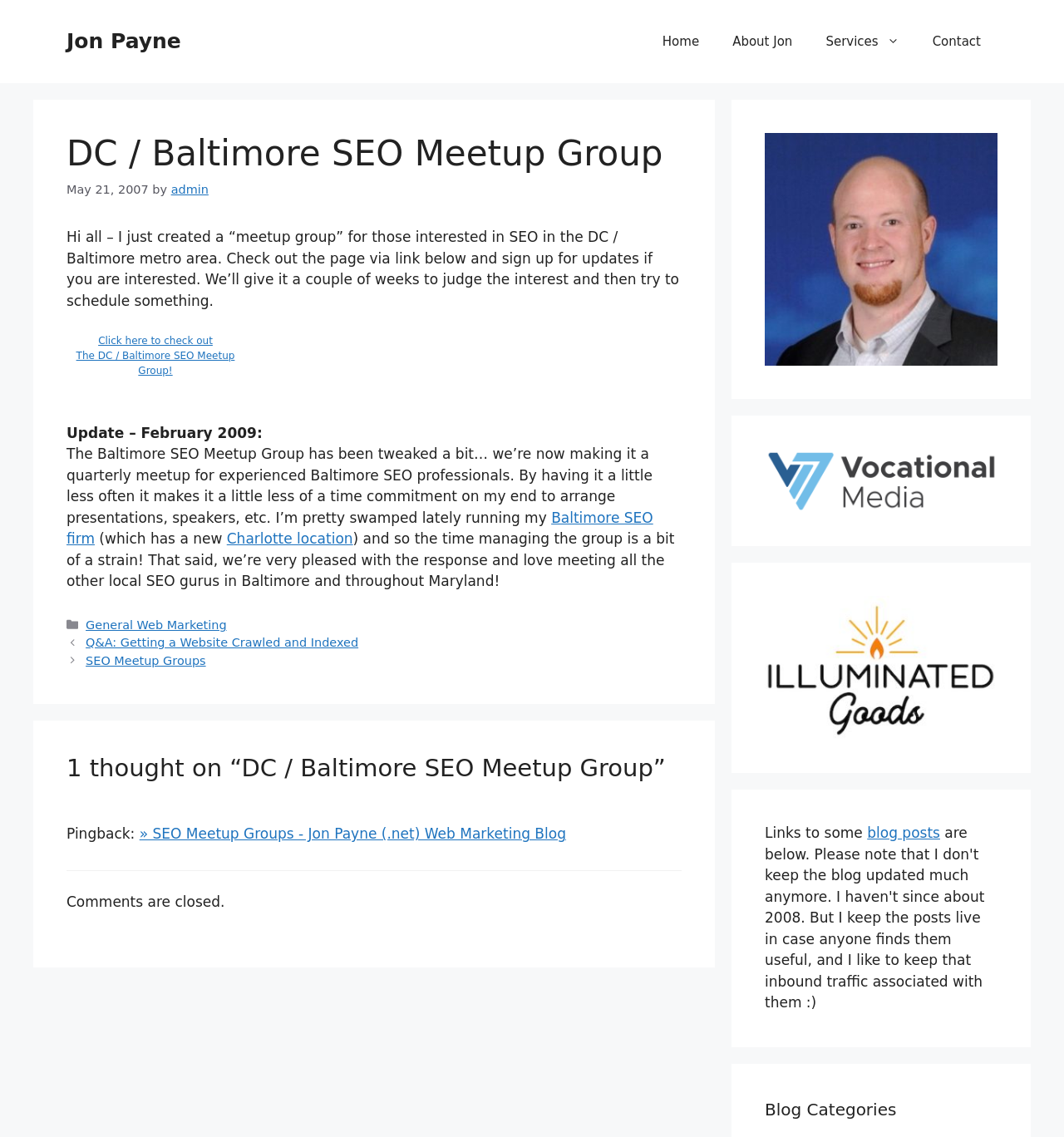What is the name of the author's SEO firm?
Please provide a detailed and thorough answer to the question.

I found the answer by reading the text 'I’m pretty swamped lately running my Baltimore SEO firm...'. This text mentions the name of the author's SEO firm.